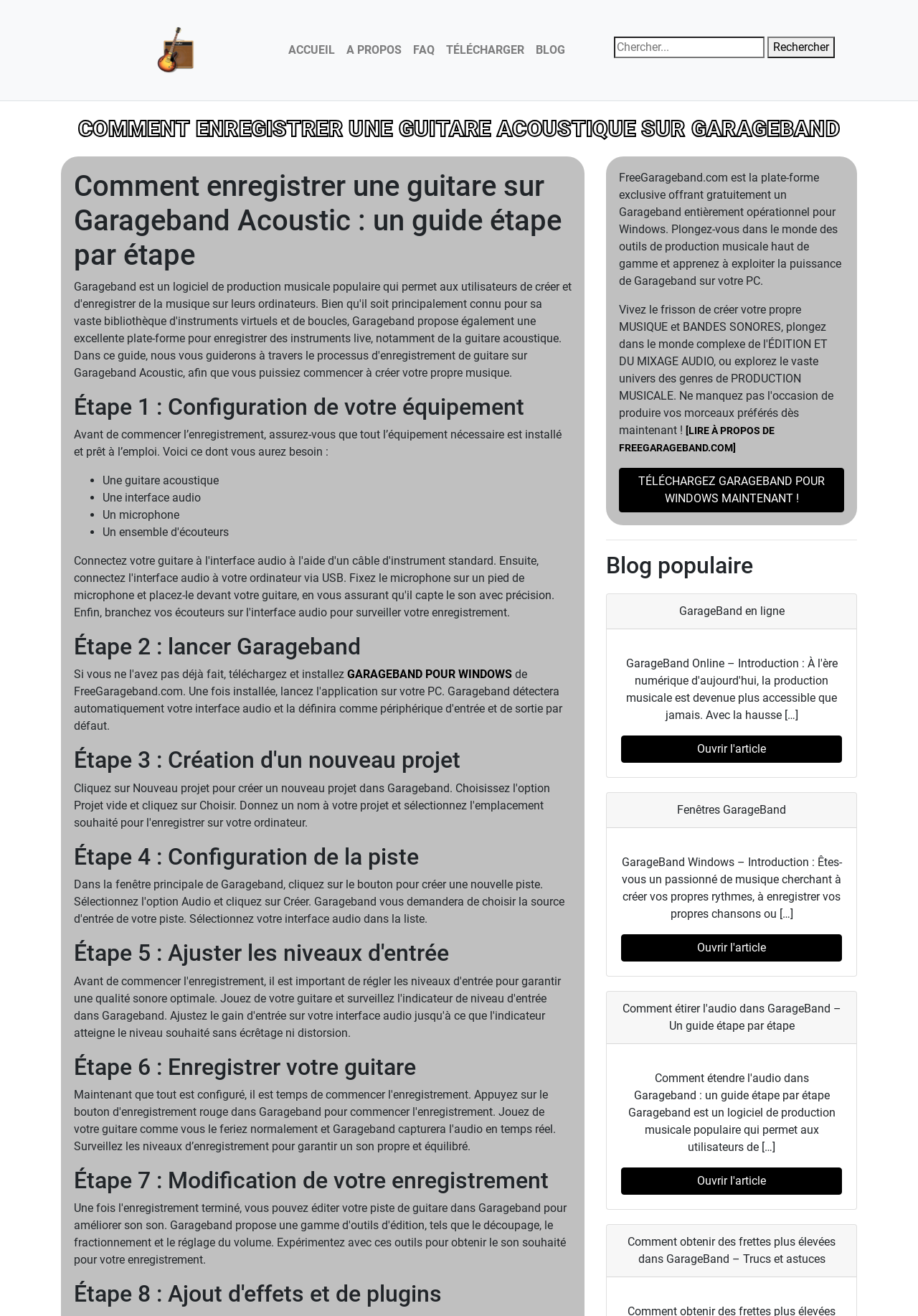Please respond in a single word or phrase: 
What is the purpose of the search bar on this webpage?

To search the website